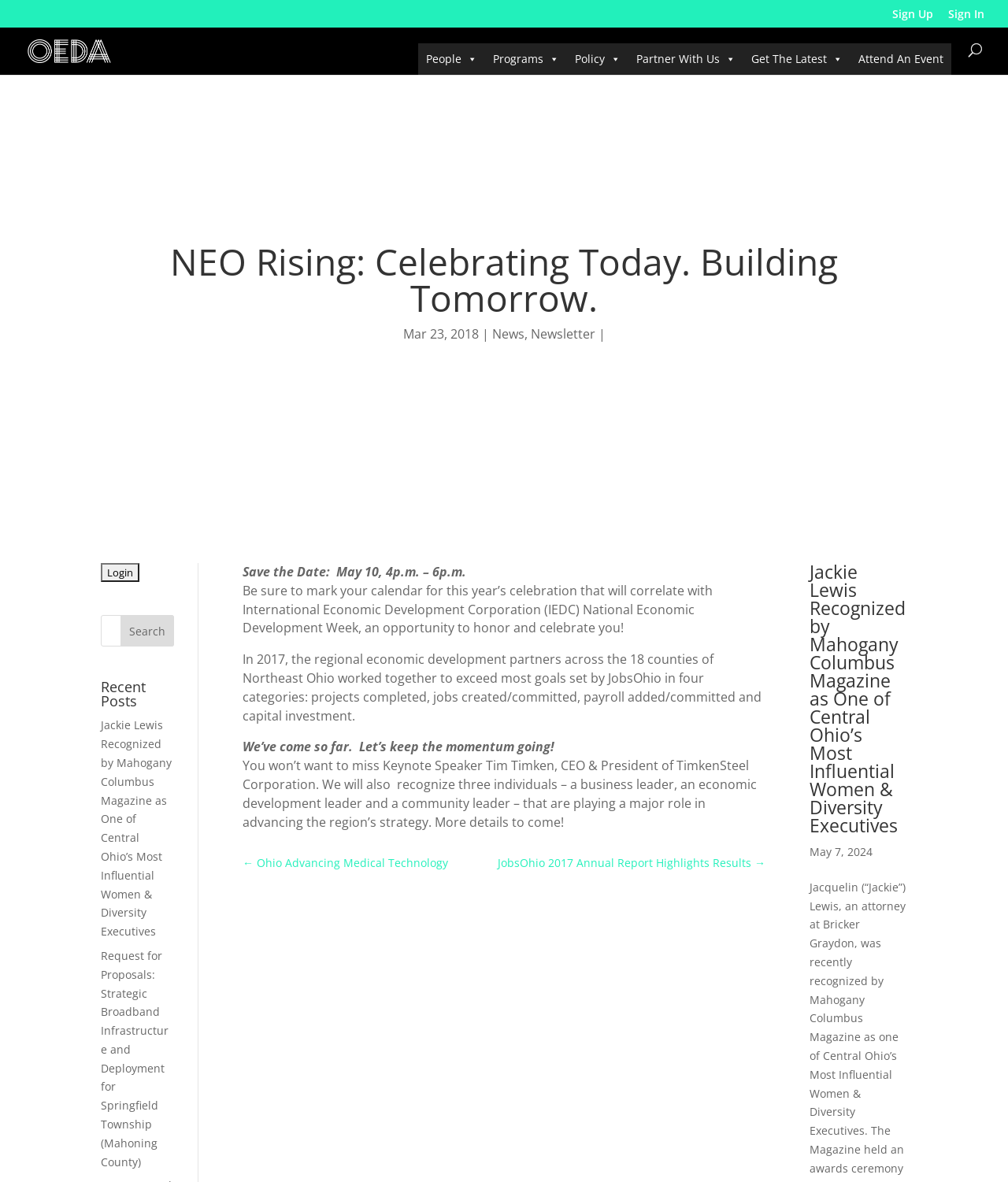What is the date of the event mentioned in the webpage?
Give a one-word or short phrase answer based on the image.

May 10, 4p.m. – 6p.m.